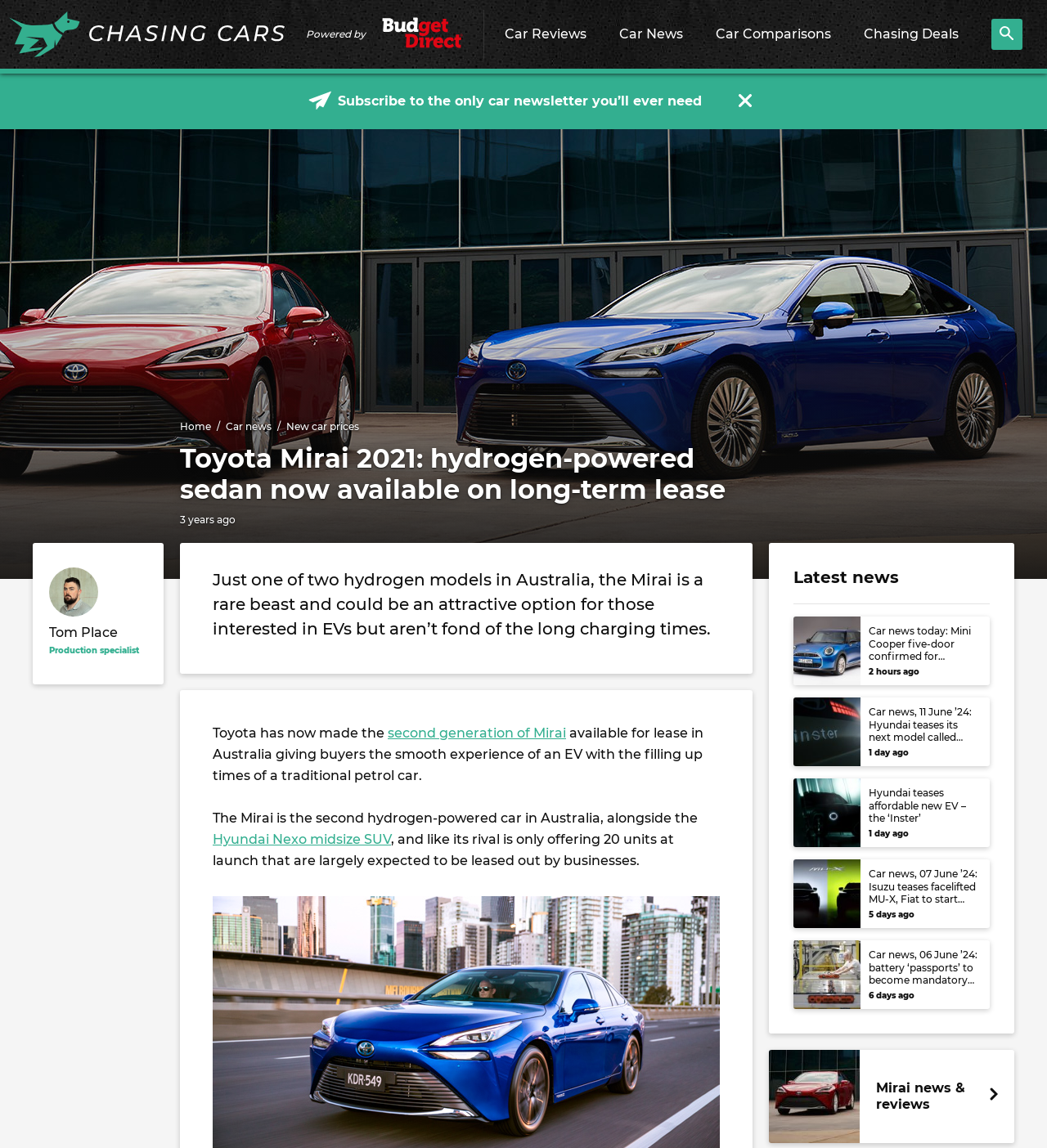What is the name of the car model?
Provide a fully detailed and comprehensive answer to the question.

I found the answer by looking at the heading element with the text 'Toyota Mirai 2021: hydrogen-powered sedan now available on long-term lease' which suggests that the webpage is about the Toyota Mirai car model.